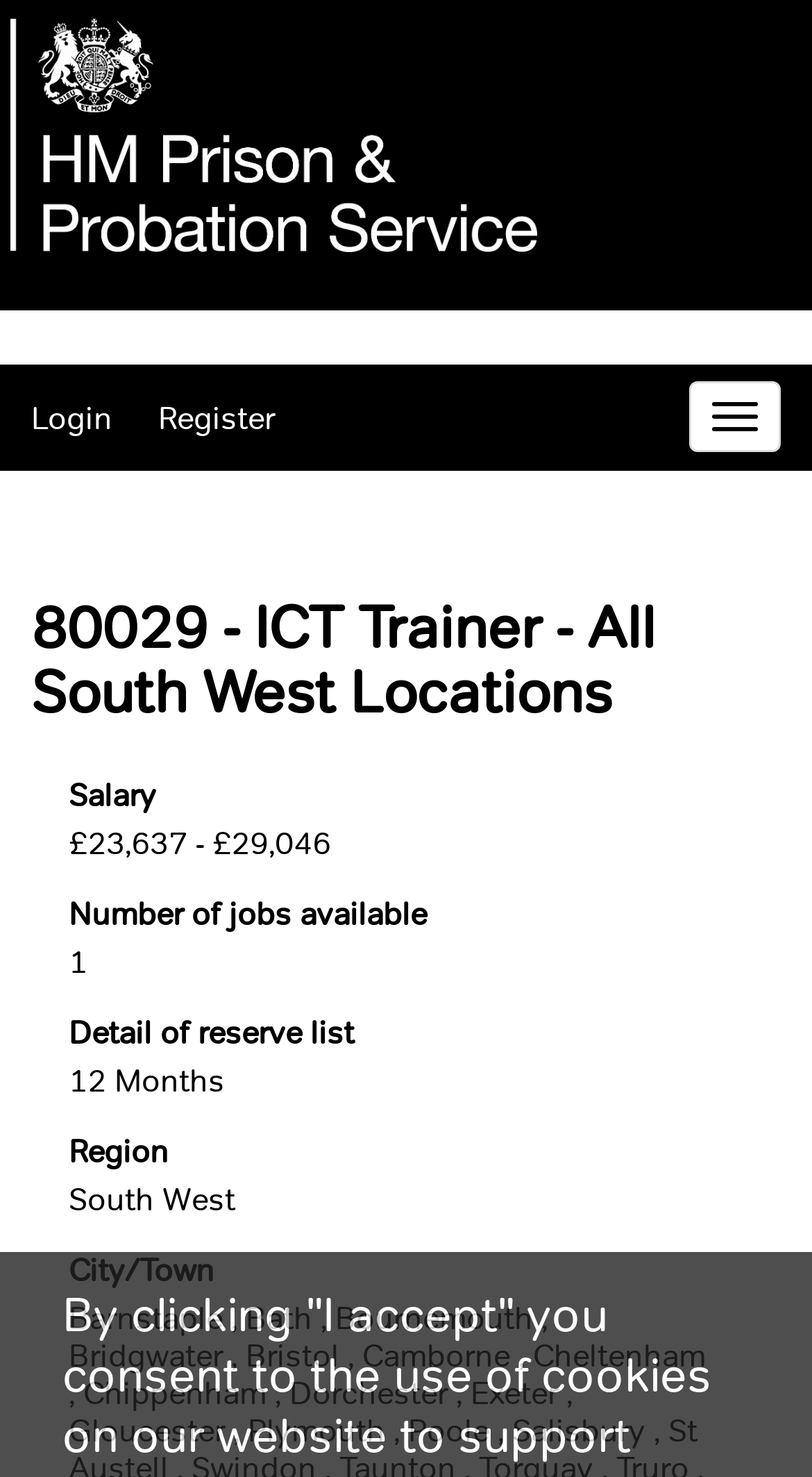Locate the bounding box of the UI element defined by this description: "Toggle navigation". The coordinates should be given as four float numbers between 0 and 1, formatted as [left, top, right, bottom].

[0.849, 0.258, 0.962, 0.306]